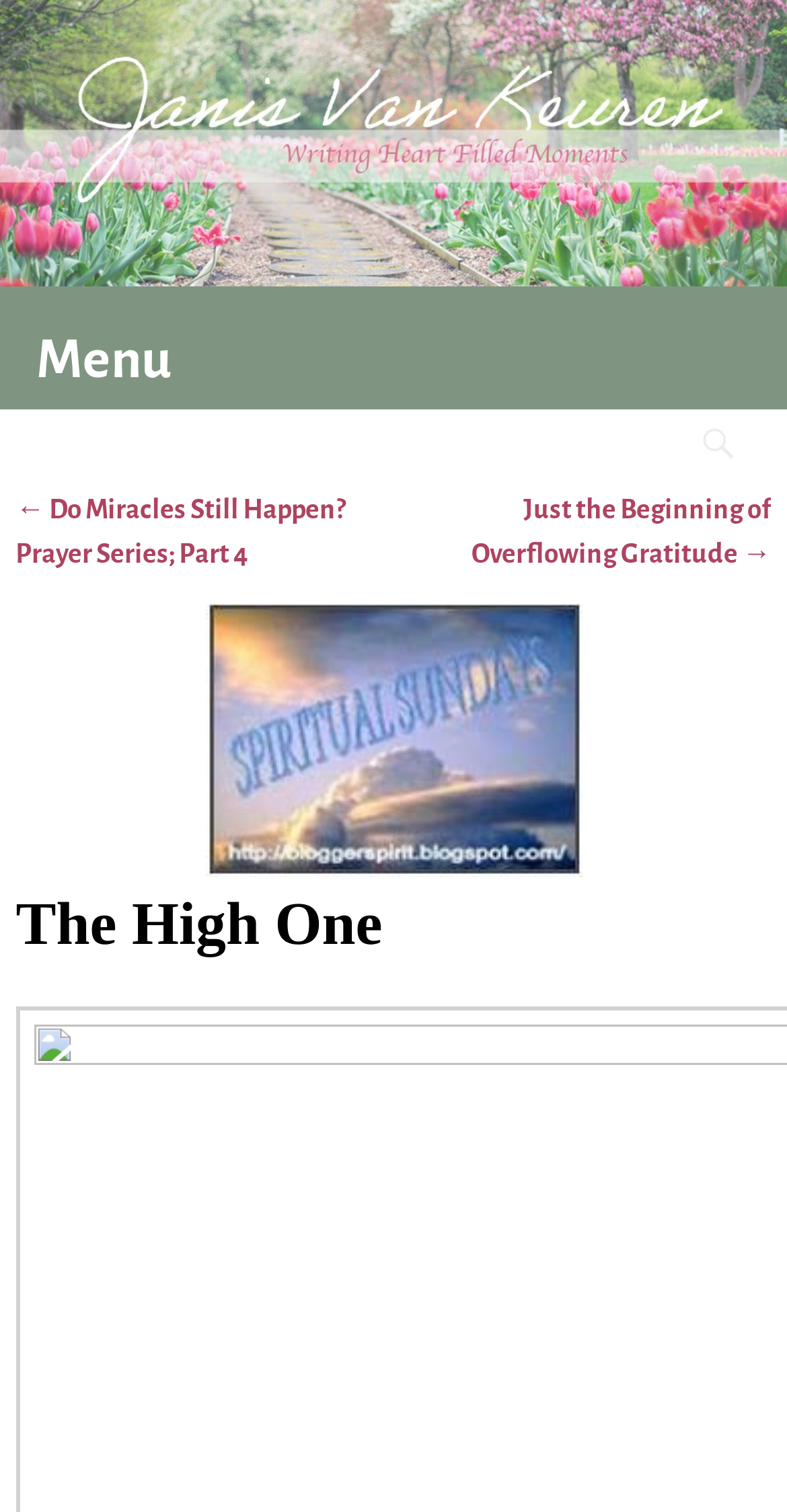Using the information in the image, give a comprehensive answer to the question: 
Is there a search function?

There is a search function located at the top right corner of the webpage, indicated by the search box element, which allows users to search for specific content within the webpage.